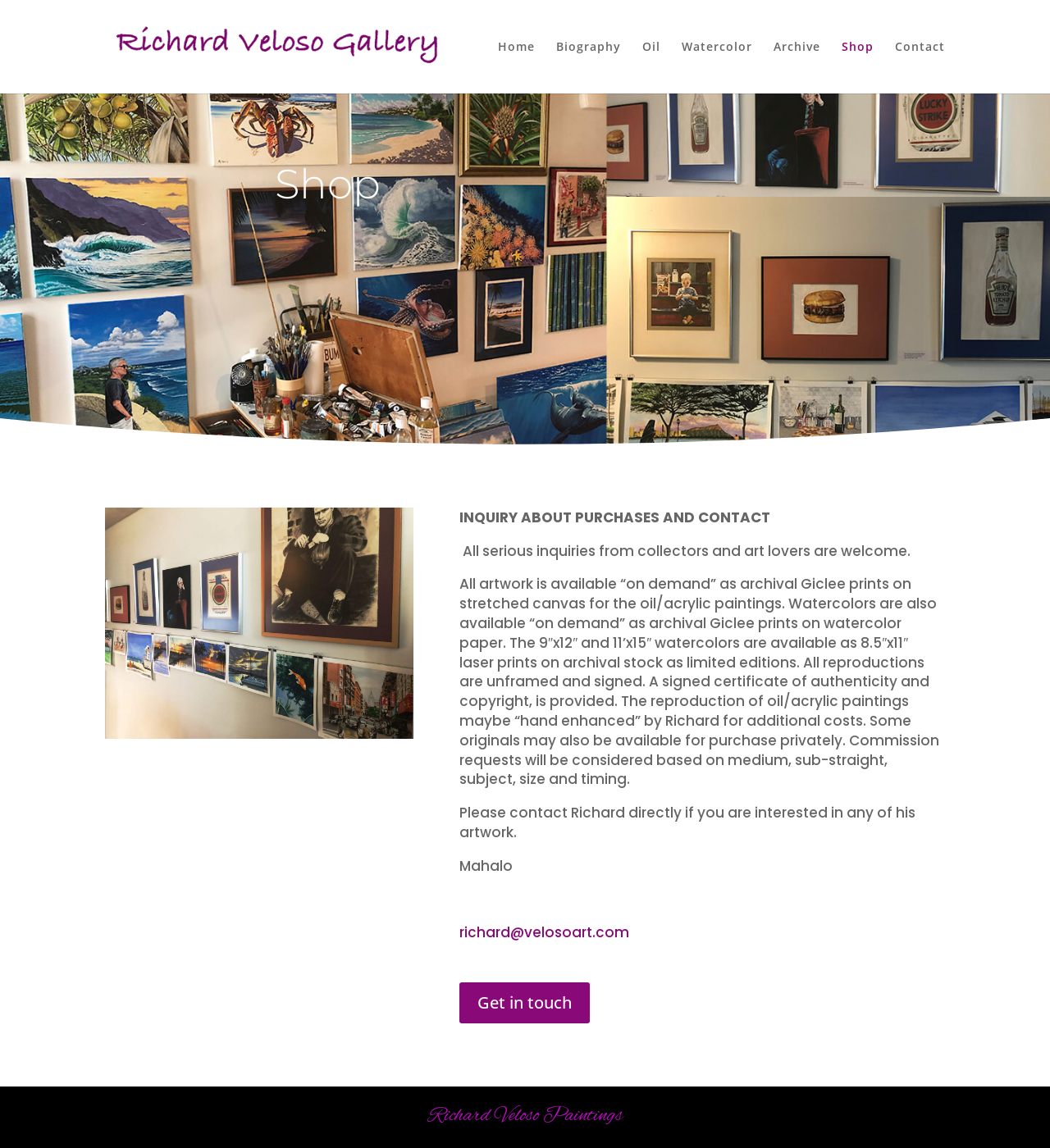Provide a comprehensive caption for the webpage.

The webpage is an online shop for Veloso Art, featuring the artist Richard Veloso's paintings. At the top left, there is a logo image of Veloso Art, accompanied by a link to the homepage. To the right of the logo, there is a navigation menu with links to different sections of the website, including Home, Biography, Oil, Watercolor, Archive, Shop, and Contact.

Below the navigation menu, there is a large article section that takes up most of the page. The article is headed by a title "Shop" and has a brief introduction. Below the introduction, there is a large image that takes up about half of the article section.

The article section also contains several paragraphs of text that describe the artwork and purchasing options. The text explains that all artwork is available as archival Giclee prints on stretched canvas or watercolor paper, and that some originals may be available for purchase privately. There is also information about commission requests and the reproduction process.

At the bottom of the article section, there is a call to action to contact Richard directly for inquiries about purchases. The contact information includes an email address and a link to get in touch. Finally, at the very bottom of the page, there is a footer section with the text "Richard Veloso Paintings".